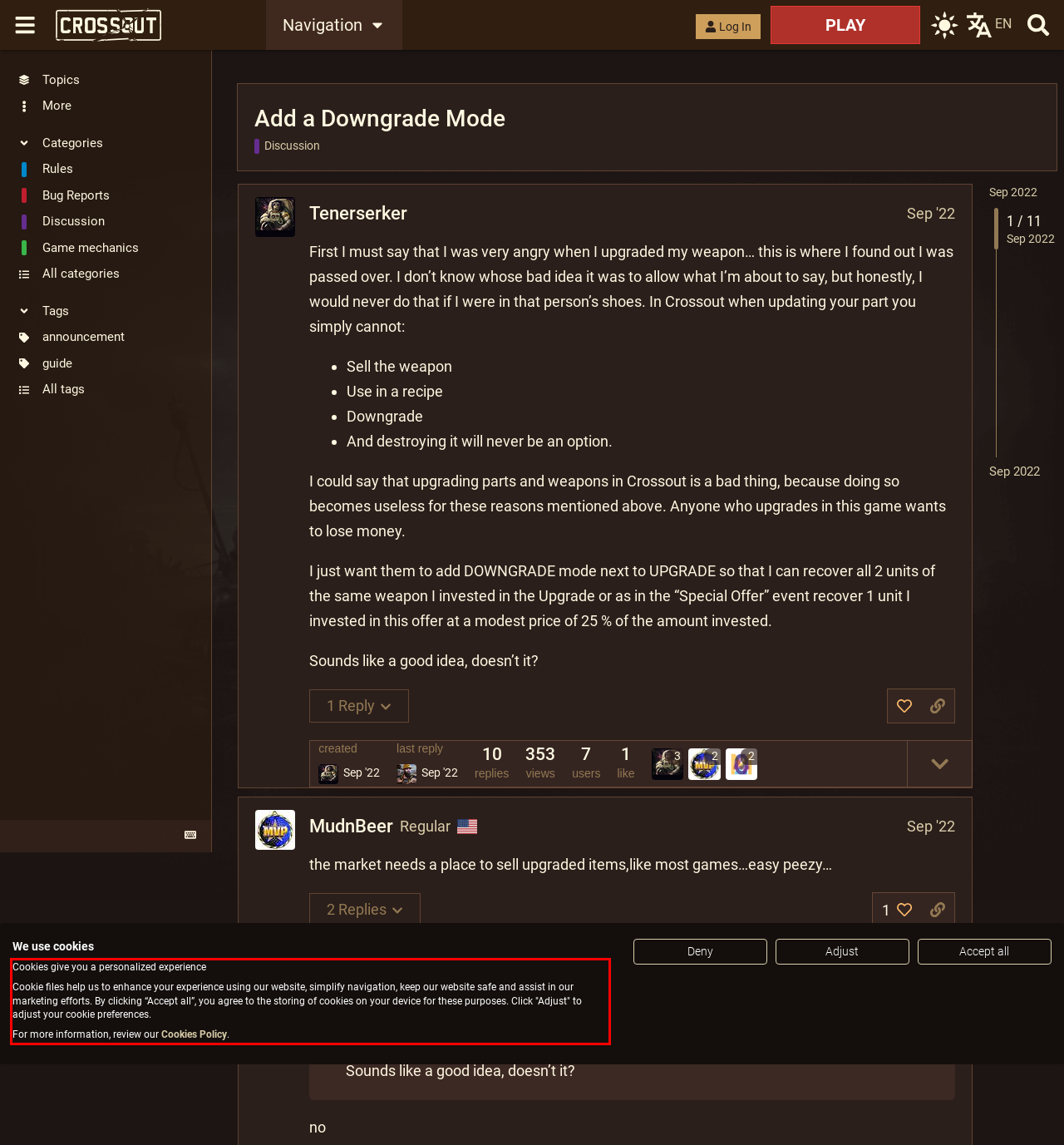You are looking at a screenshot of a webpage with a red rectangle bounding box. Use OCR to identify and extract the text content found inside this red bounding box.

Cookies give you a personalized experience Сookie files help us to enhance your experience using our website, simplify navigation, keep our website safe and assist in our marketing efforts. By clicking “Accept all”, you agree to the storing of cookies on your device for these purposes. Click "Adjust" to adjust your cookie preferences. For more information, review our Cookies Policy.